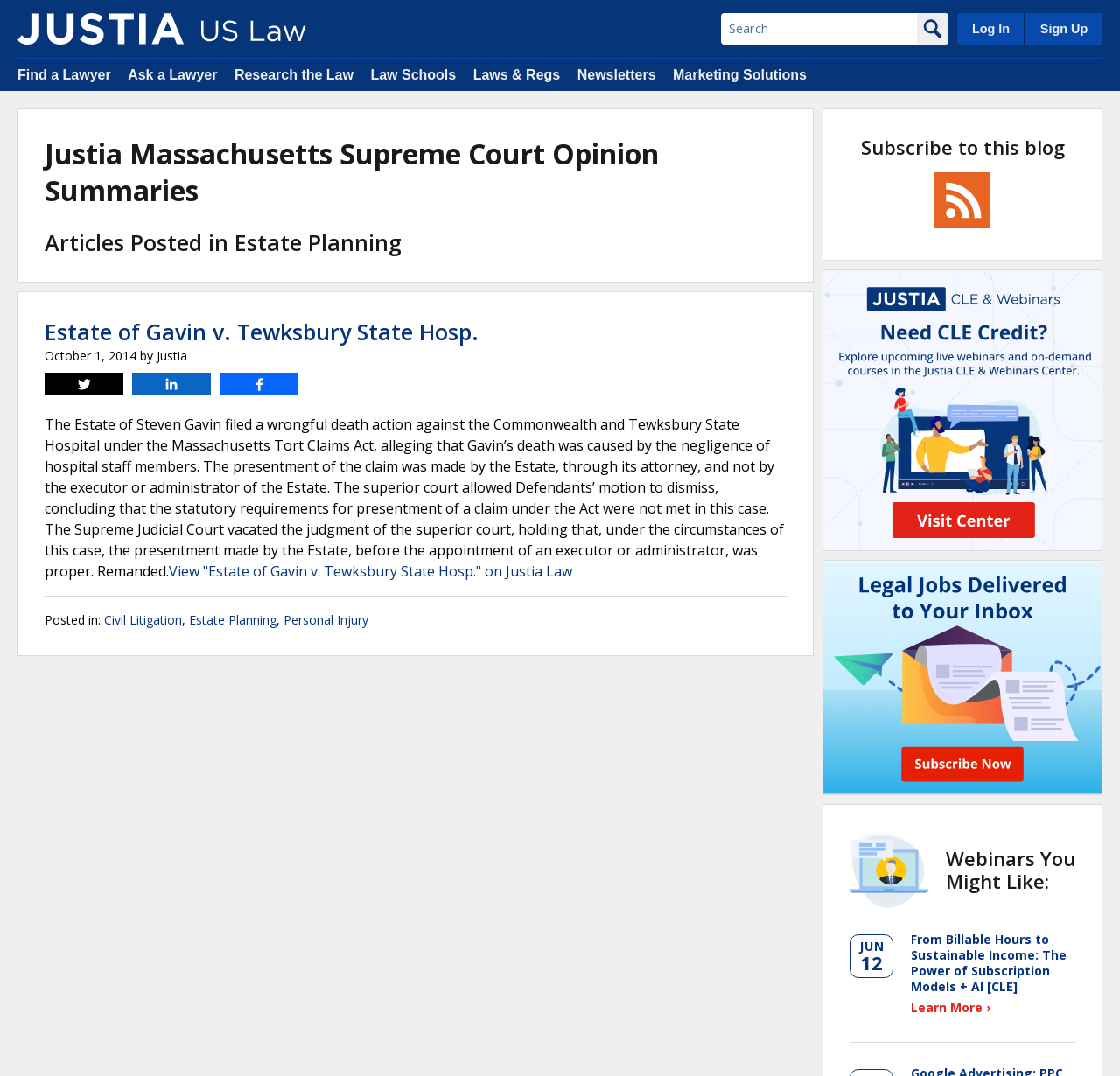Identify the headline of the webpage and generate its text content.

Justia Massachusetts Supreme Court Opinion Summaries